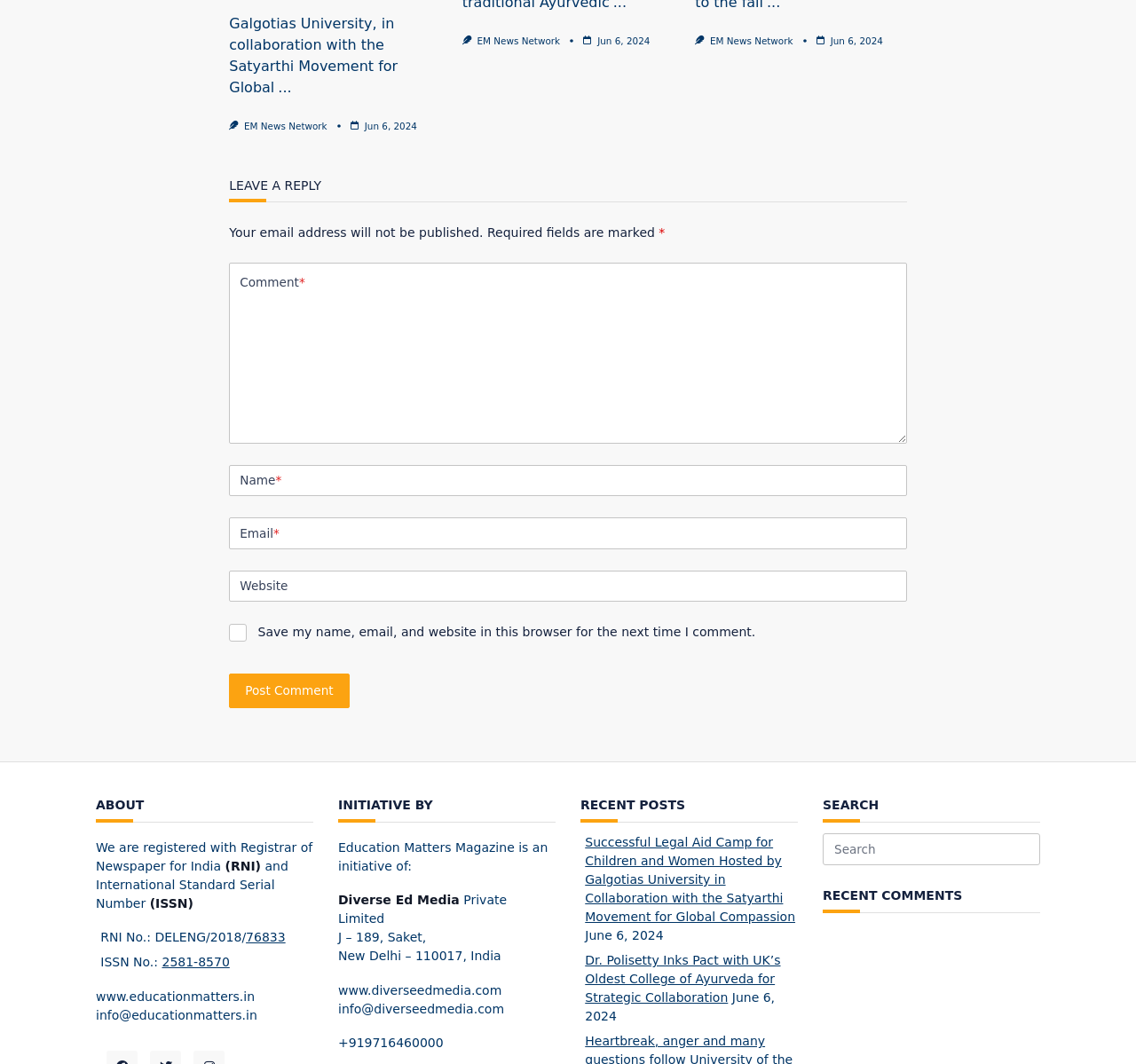Please identify the bounding box coordinates of the element on the webpage that should be clicked to follow this instruction: "Search for something". The bounding box coordinates should be given as four float numbers between 0 and 1, formatted as [left, top, right, bottom].

[0.724, 0.783, 0.916, 0.813]